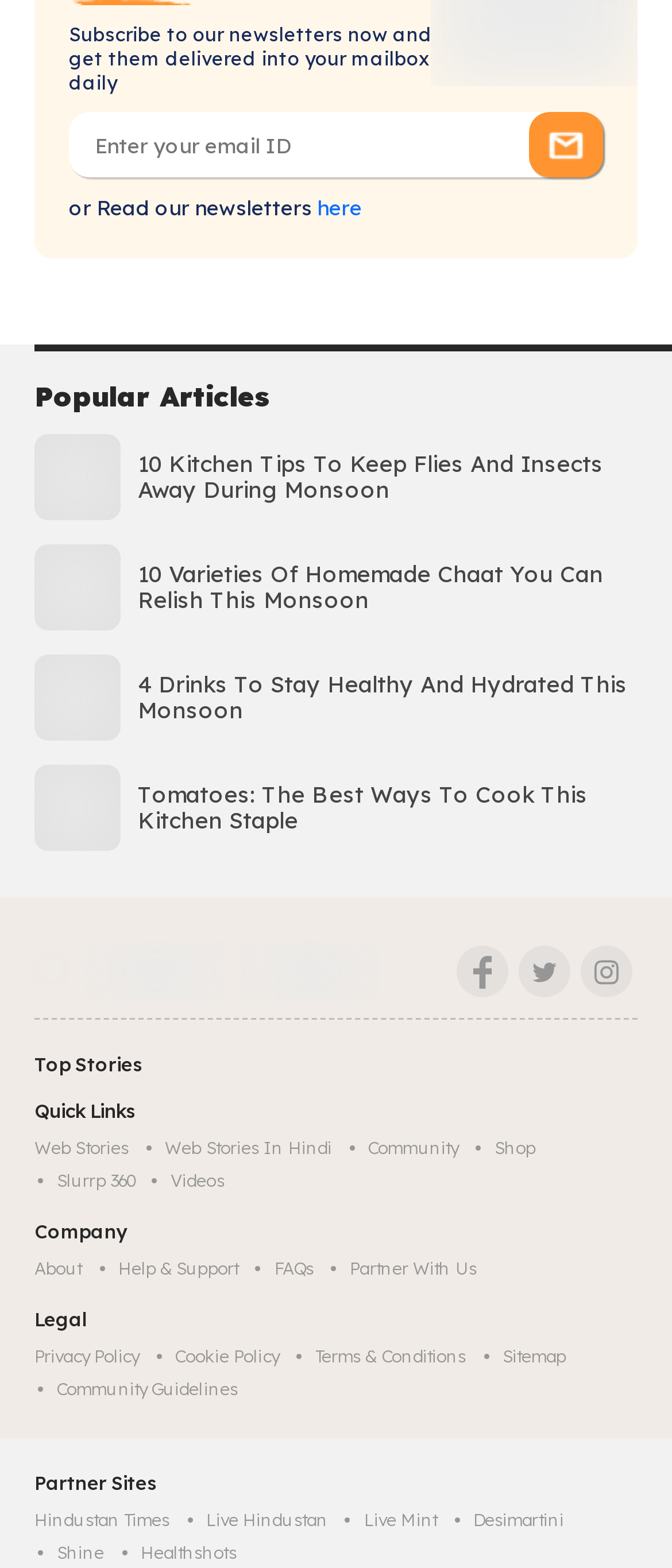Identify the bounding box coordinates for the element that needs to be clicked to fulfill this instruction: "Read popular article about kitchen tips". Provide the coordinates in the format of four float numbers between 0 and 1: [left, top, right, bottom].

[0.051, 0.276, 0.949, 0.339]